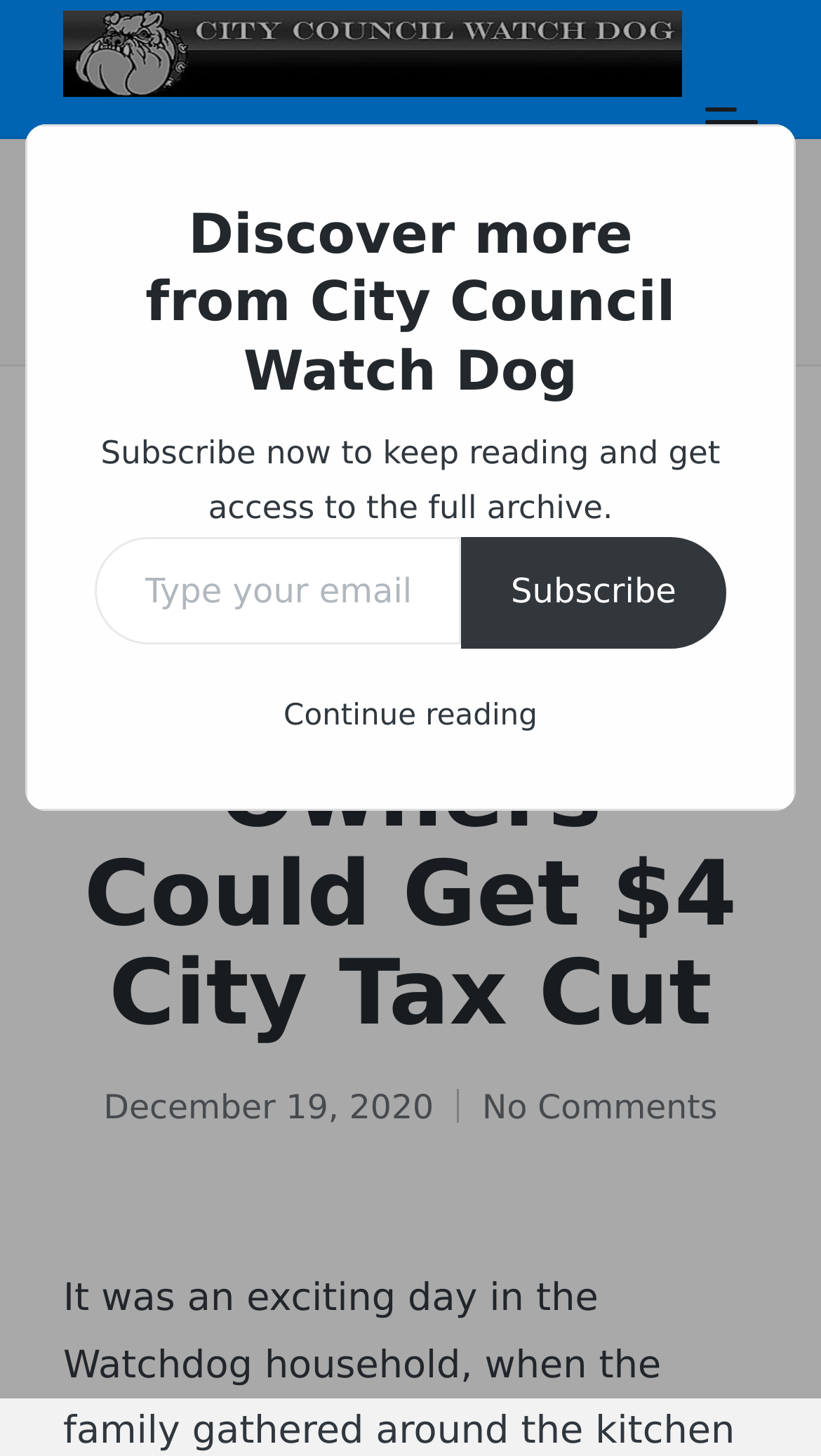What is the name of the website?
Based on the content of the image, thoroughly explain and answer the question.

I determined the answer by looking at the link element with the text 'City Council Watch Dog' at the top of the webpage, which suggests that it is the name of the website.